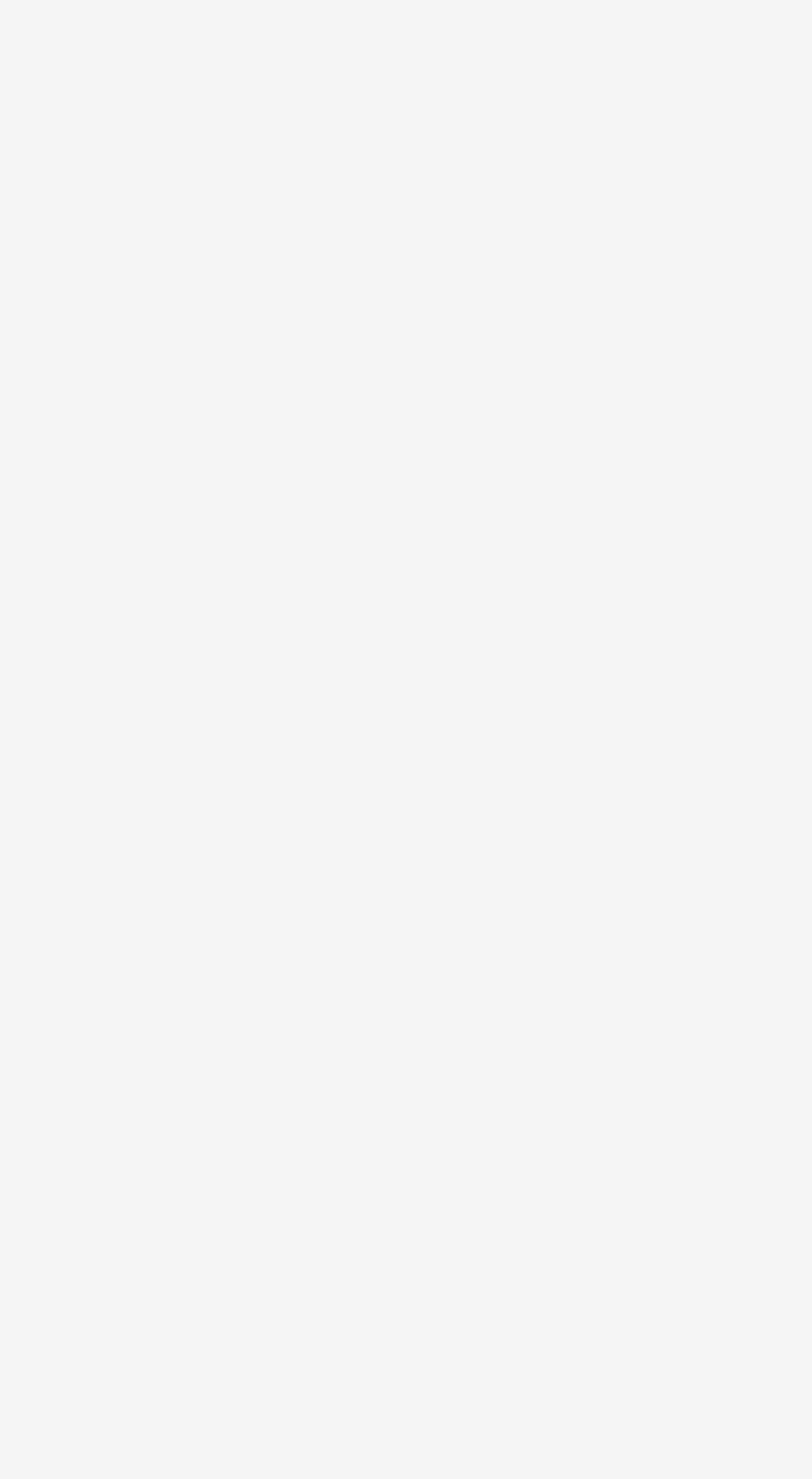Please find and report the bounding box coordinates of the element to click in order to perform the following action: "Click the About link". The coordinates should be expressed as four float numbers between 0 and 1, in the format [left, top, right, bottom].

[0.041, 0.073, 0.182, 0.119]